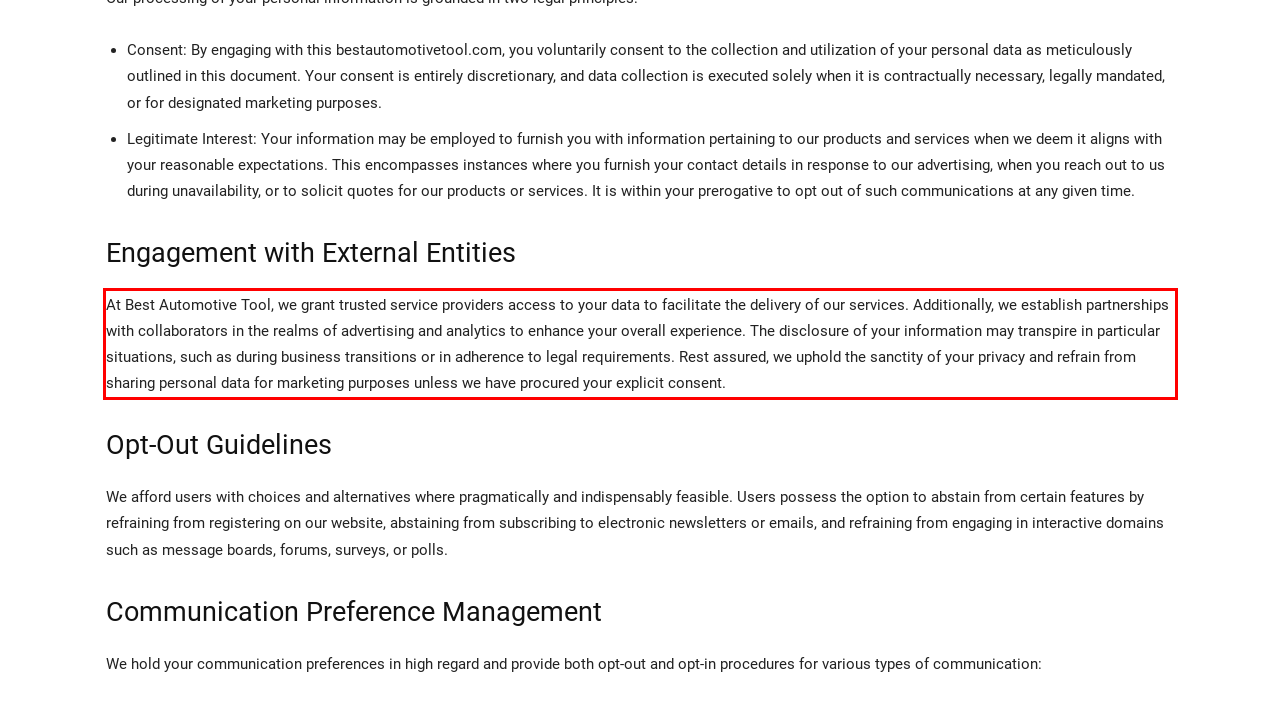Given the screenshot of the webpage, identify the red bounding box, and recognize the text content inside that red bounding box.

At Best Automotive Tool, we grant trusted service providers access to your data to facilitate the delivery of our services. Additionally, we establish partnerships with collaborators in the realms of advertising and analytics to enhance your overall experience. The disclosure of your information may transpire in particular situations, such as during business transitions or in adherence to legal requirements. Rest assured, we uphold the sanctity of your privacy and refrain from sharing personal data for marketing purposes unless we have procured your explicit consent.